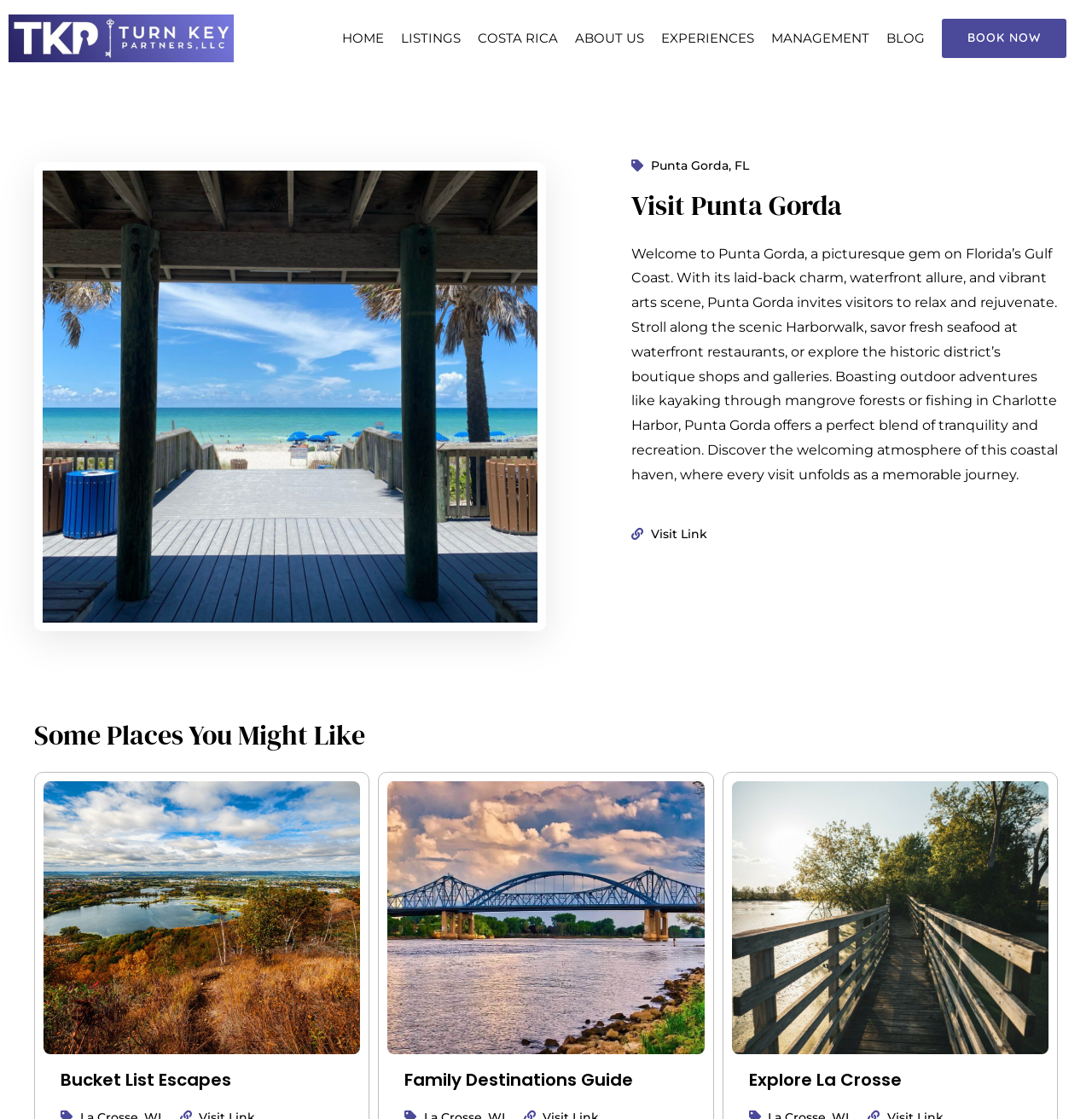Provide the bounding box coordinates of the HTML element described by the text: "alt="la crosse"".

[0.67, 0.698, 0.96, 0.942]